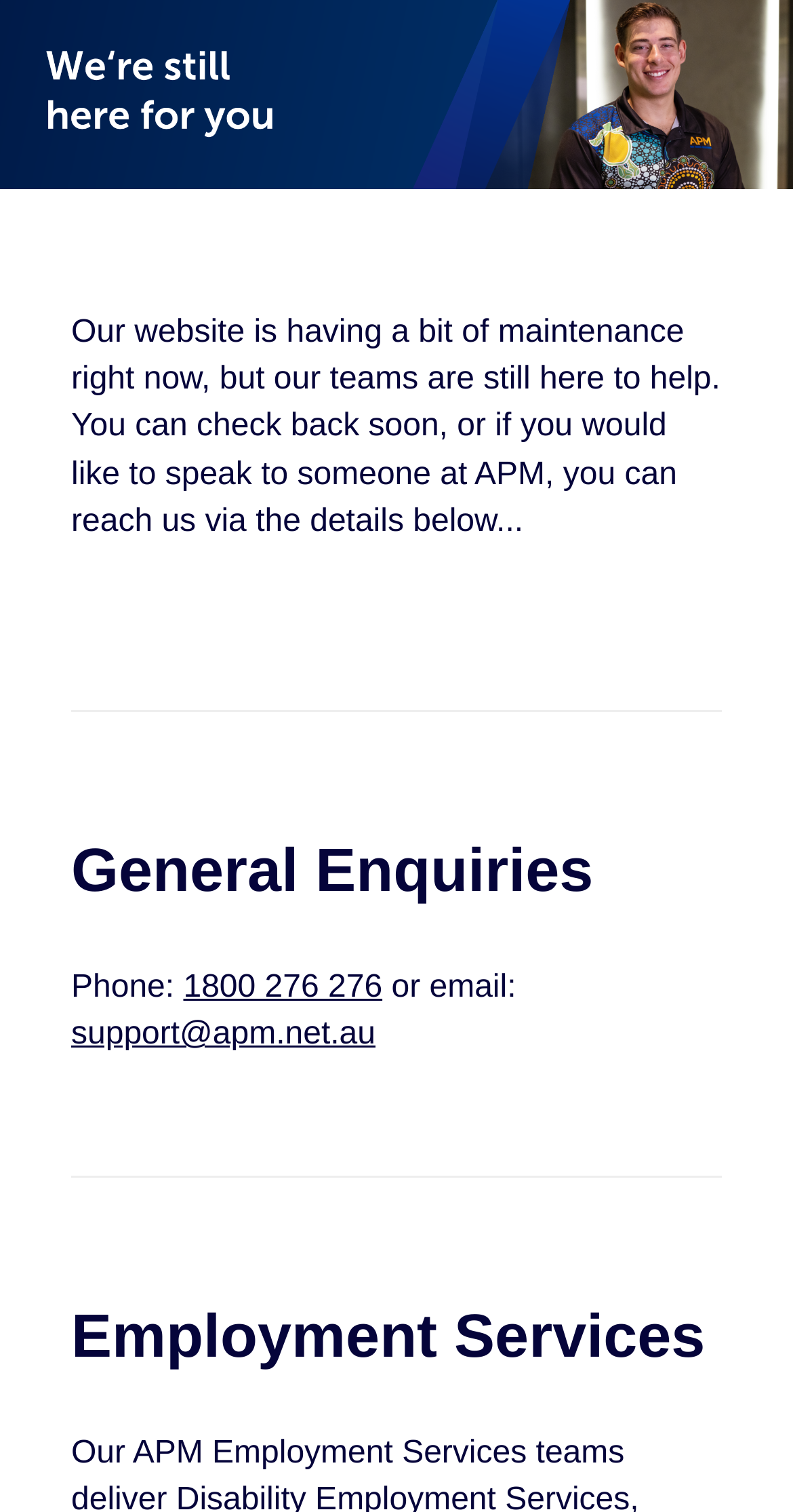Given the element description, predict the bounding box coordinates in the format (top-left x, top-left y, bottom-right x, bottom-right y). Make sure all values are between 0 and 1. Here is the element description: 1800 276 276

[0.231, 0.642, 0.482, 0.664]